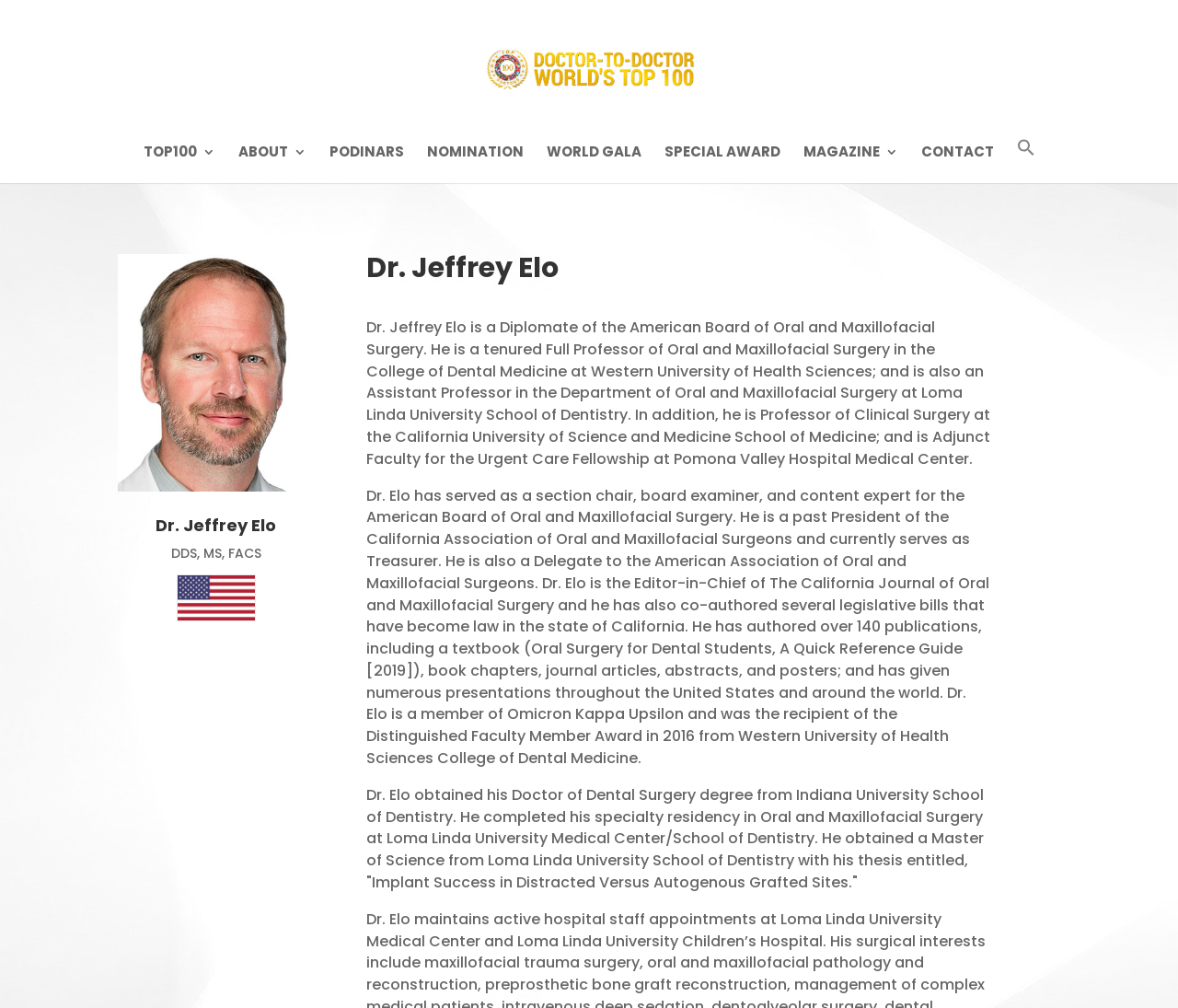Extract the bounding box for the UI element that matches this description: "alt="World's Top 100 Doctors"".

[0.276, 0.058, 0.727, 0.077]